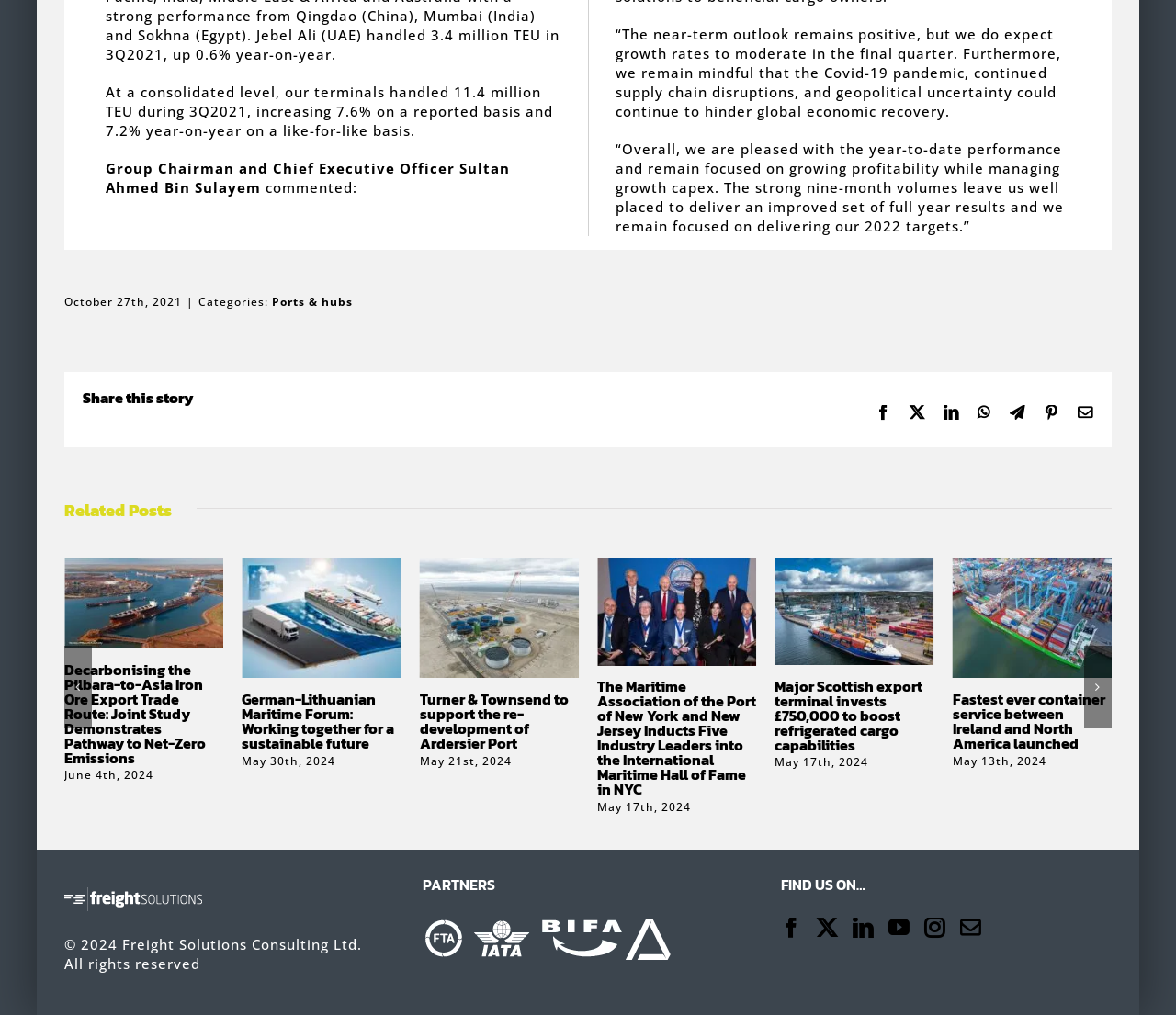What social media platforms can you find Freight Solutions Consulting Ltd on?
Please describe in detail the information shown in the image to answer the question.

The answer can be found in the 'FIND US ON…' section, which lists the social media platforms that Freight Solutions Consulting Ltd can be found on, including Facebook, Twitter, LinkedIn, YouTube, and Instagram.